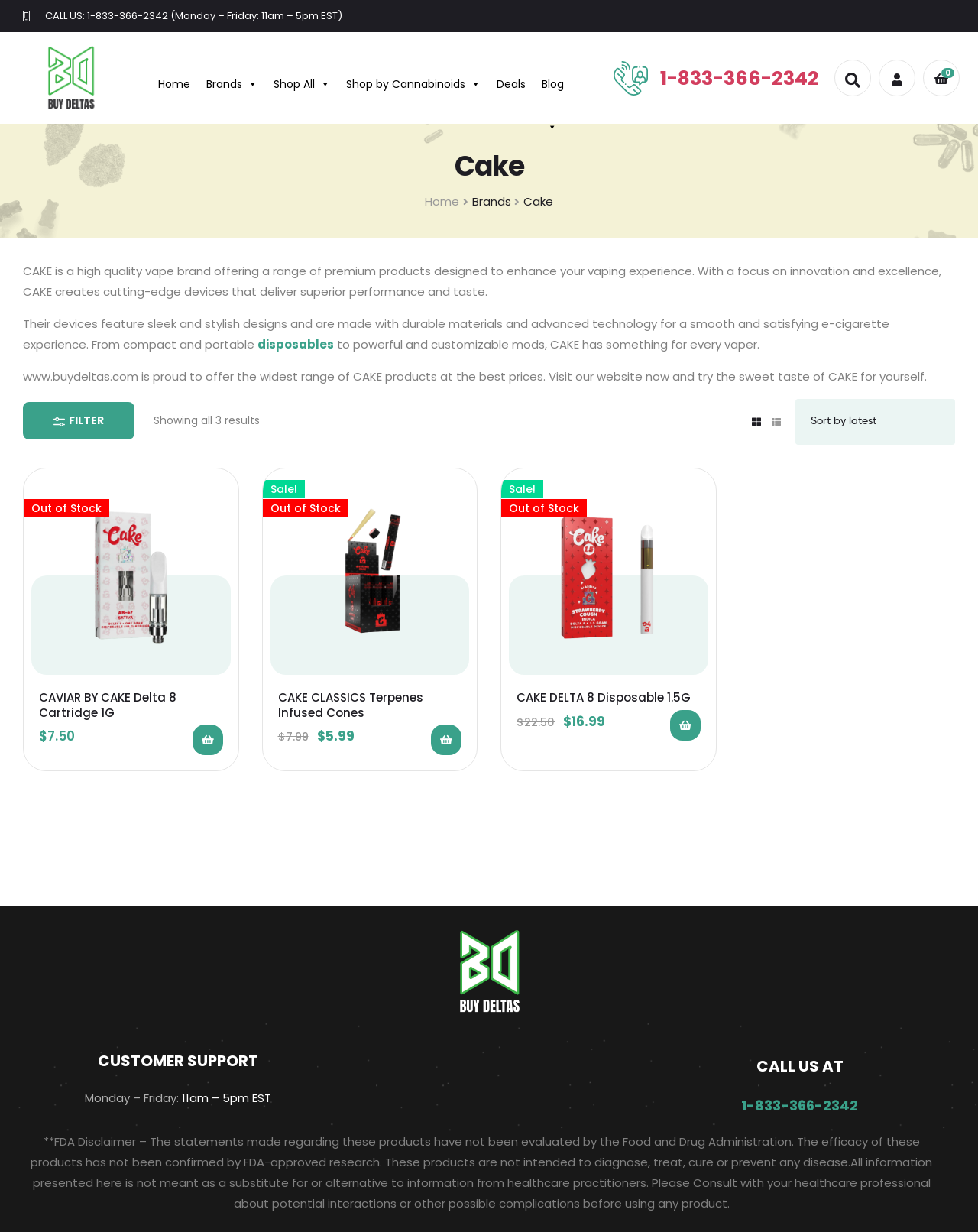Determine the bounding box coordinates of the clickable region to follow the instruction: "Select options for CAVIAR BY CAKE Delta 8 Cartridge 1G".

[0.196, 0.588, 0.228, 0.613]